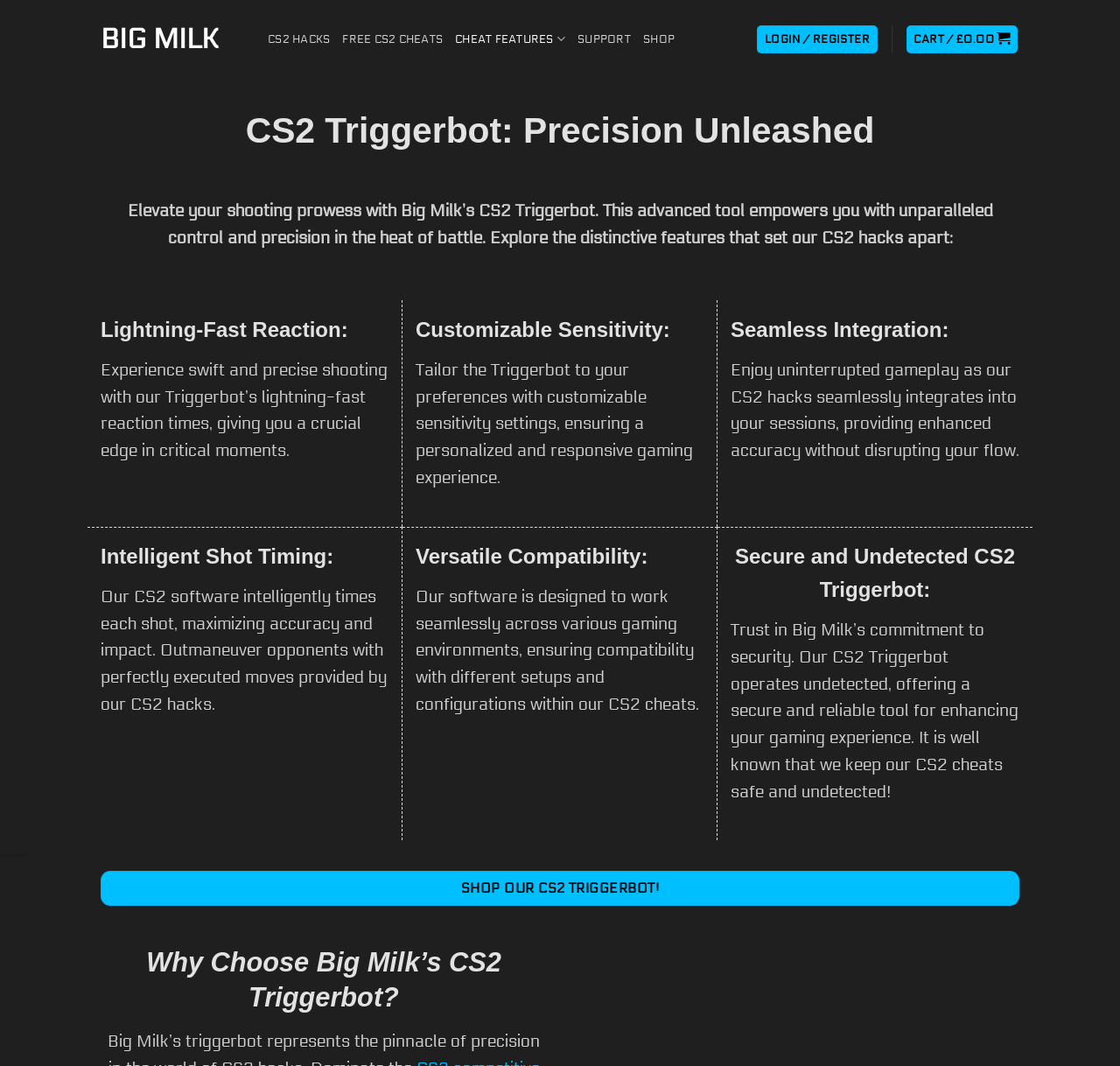Determine the bounding box coordinates for the area that needs to be clicked to fulfill this task: "View FREE CS2 CHEATS". The coordinates must be given as four float numbers between 0 and 1, i.e., [left, top, right, bottom].

[0.306, 0.022, 0.395, 0.052]